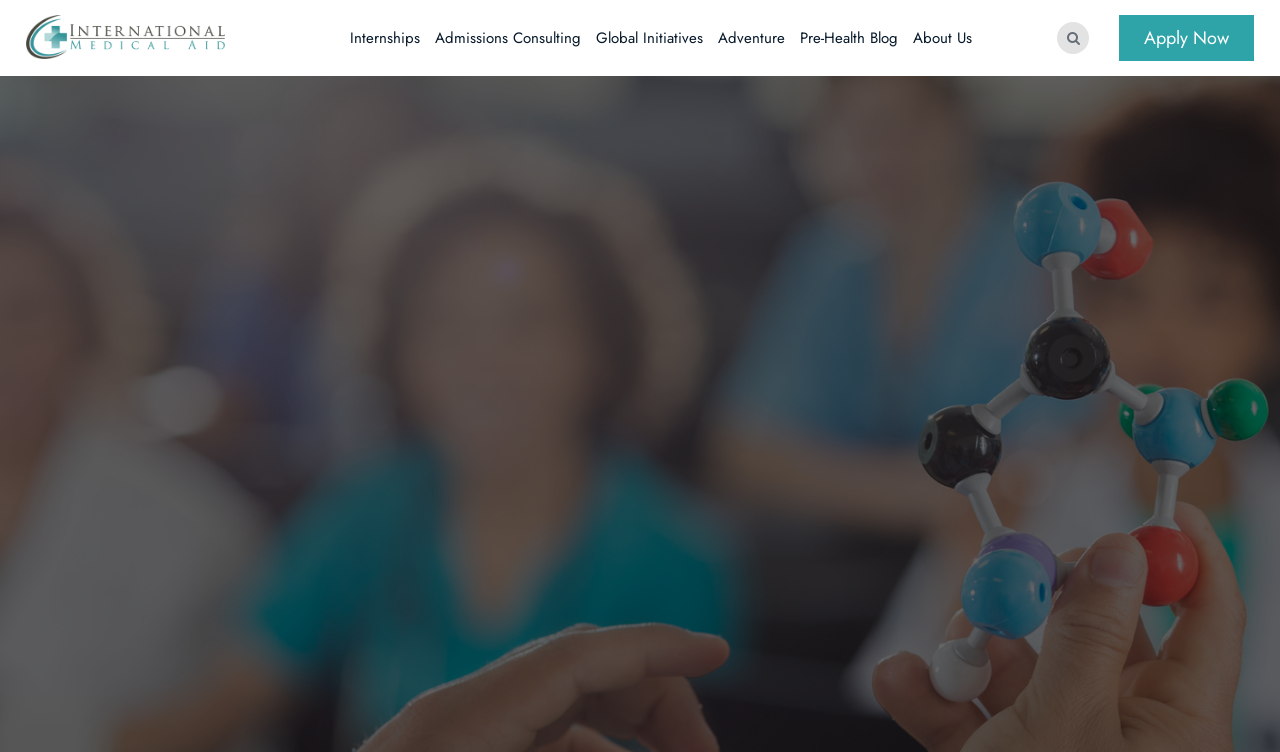Determine the main heading text of the webpage.

10 Best Pre-Med Schools For Aspiring Doctors